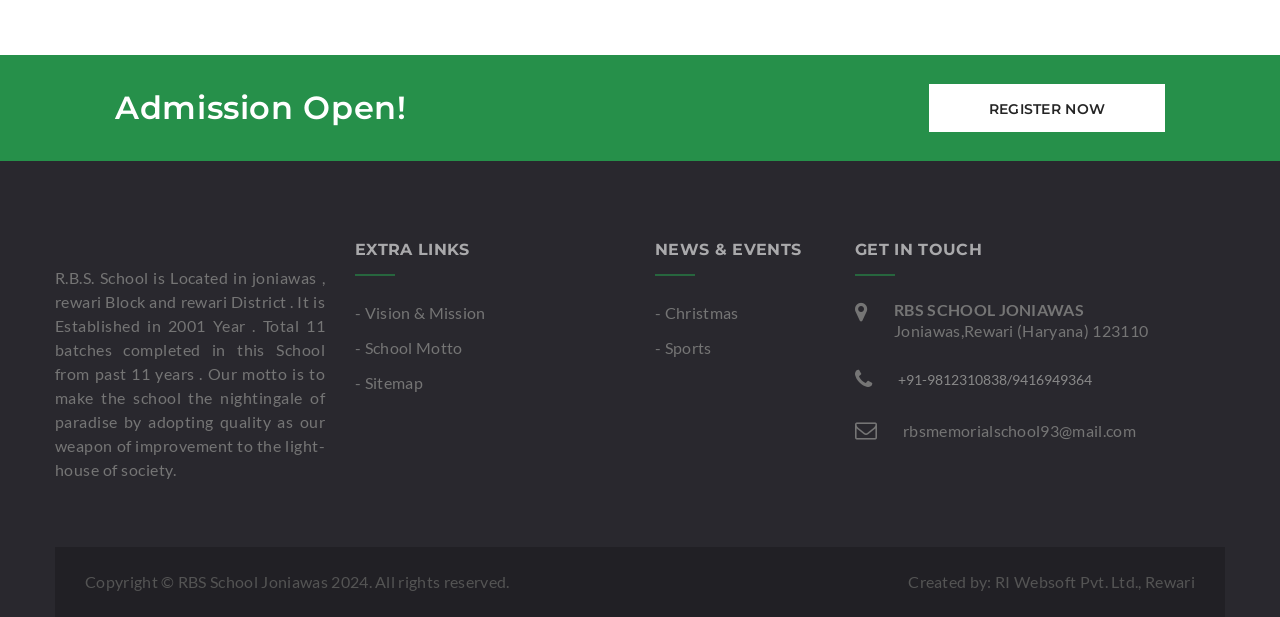Given the webpage screenshot and the description, determine the bounding box coordinates (top-left x, top-left y, bottom-right x, bottom-right y) that define the location of the UI element matching this description: rbsmemorialschool93@mail.com

[0.705, 0.682, 0.887, 0.713]